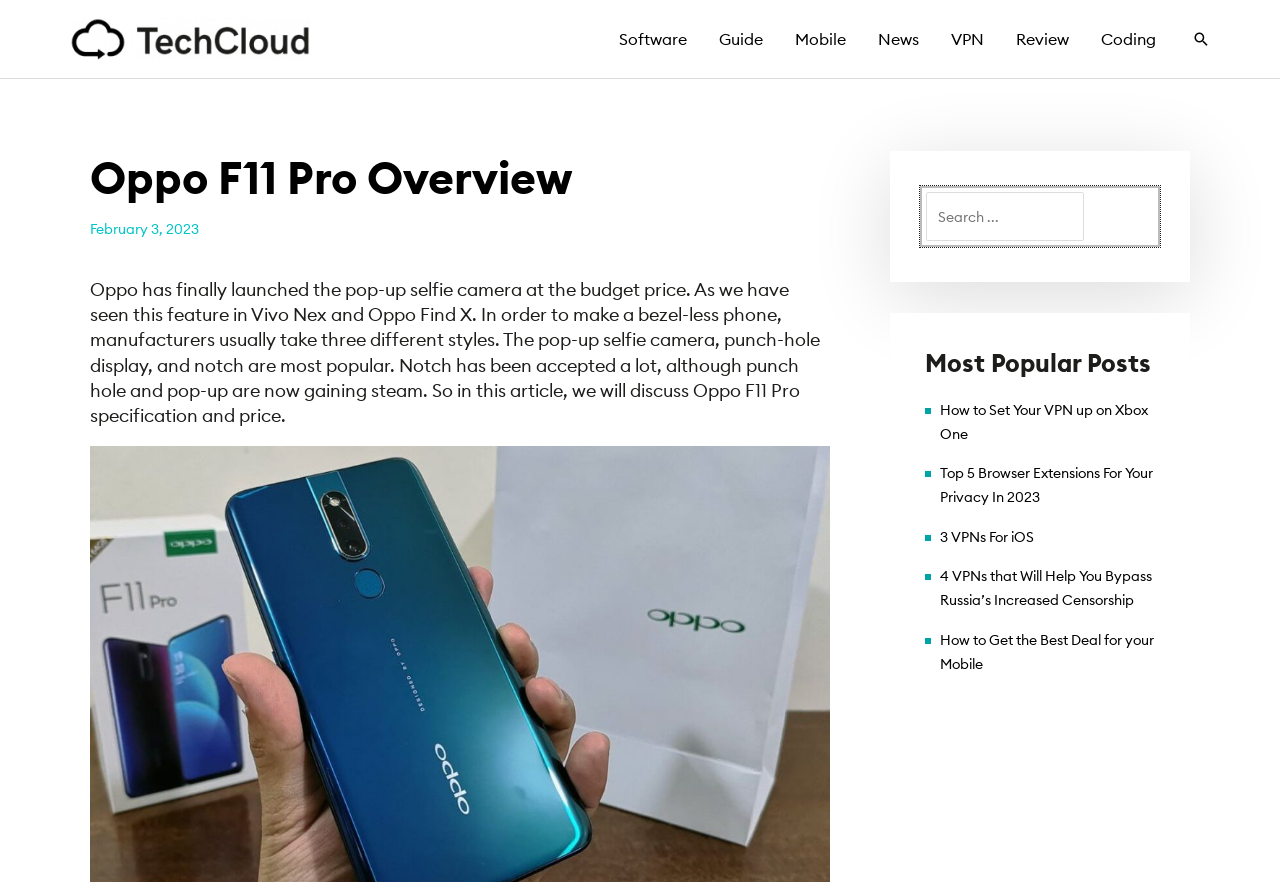Pinpoint the bounding box coordinates of the element that must be clicked to accomplish the following instruction: "Click on the TechCloud link". The coordinates should be in the format of four float numbers between 0 and 1, i.e., [left, top, right, bottom].

[0.055, 0.029, 0.242, 0.055]